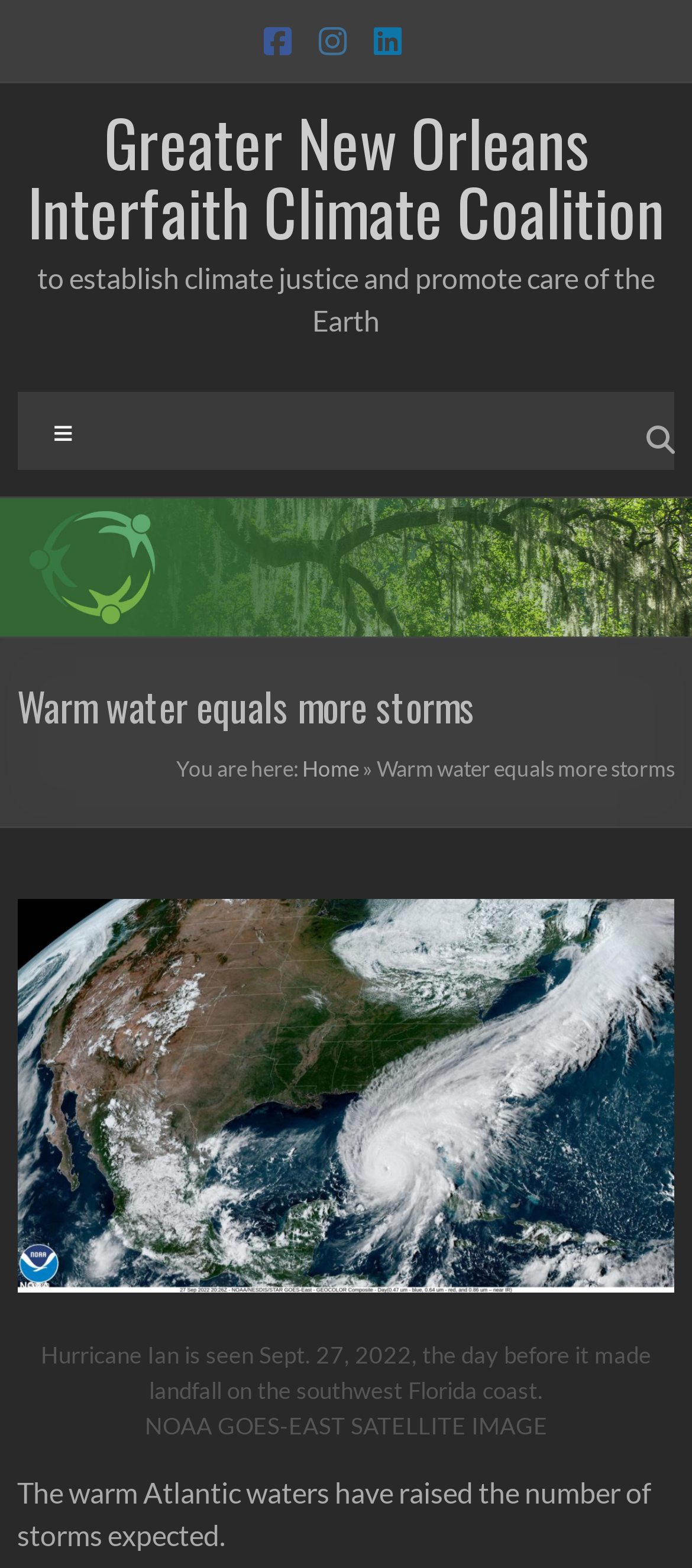Give a concise answer using one word or a phrase to the following question:
What is the purpose of the organization?

Climate justice and care of the Earth